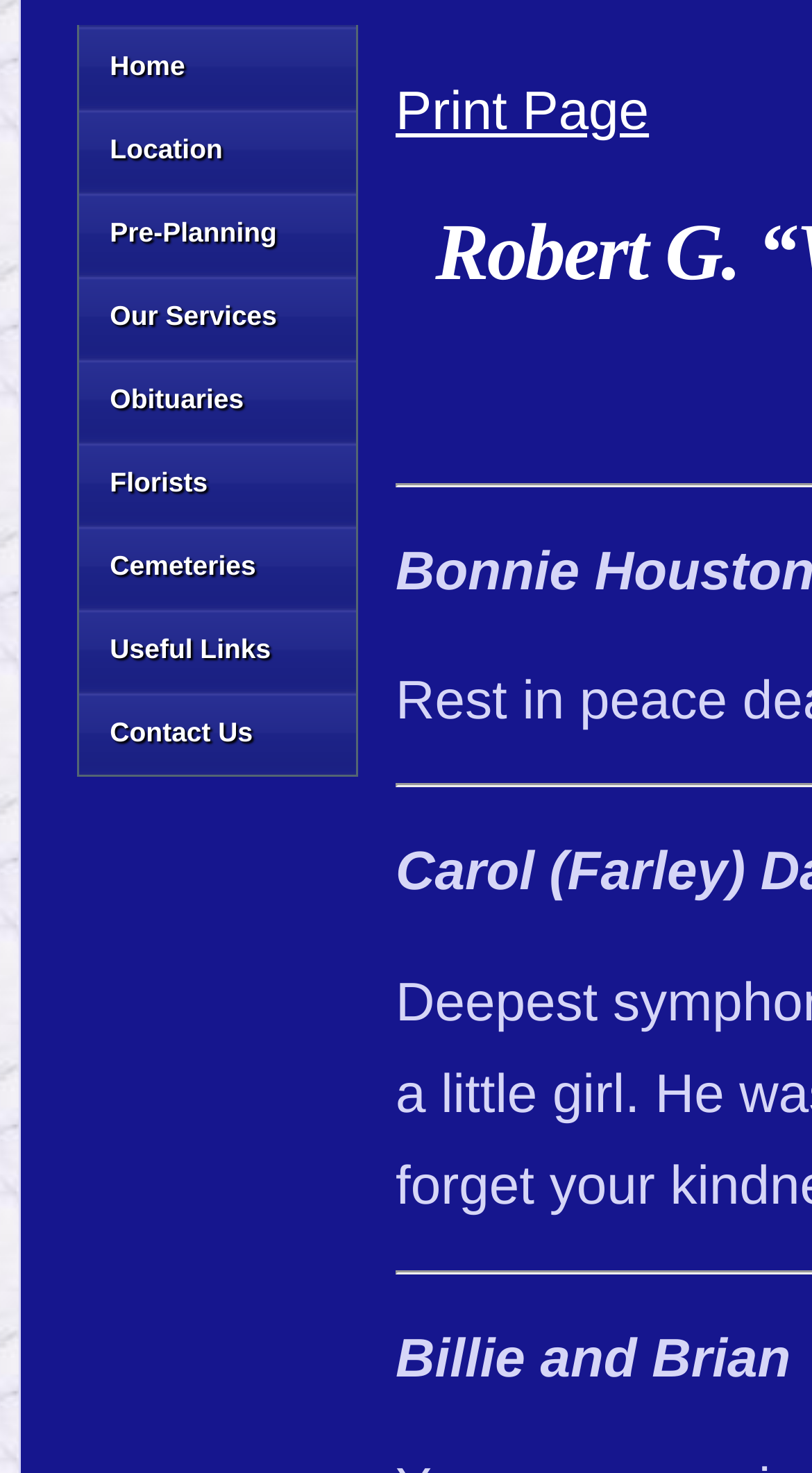Please predict the bounding box coordinates (top-left x, top-left y, bottom-right x, bottom-right y) for the UI element in the screenshot that fits the description: Contact Us

[0.094, 0.469, 0.441, 0.526]